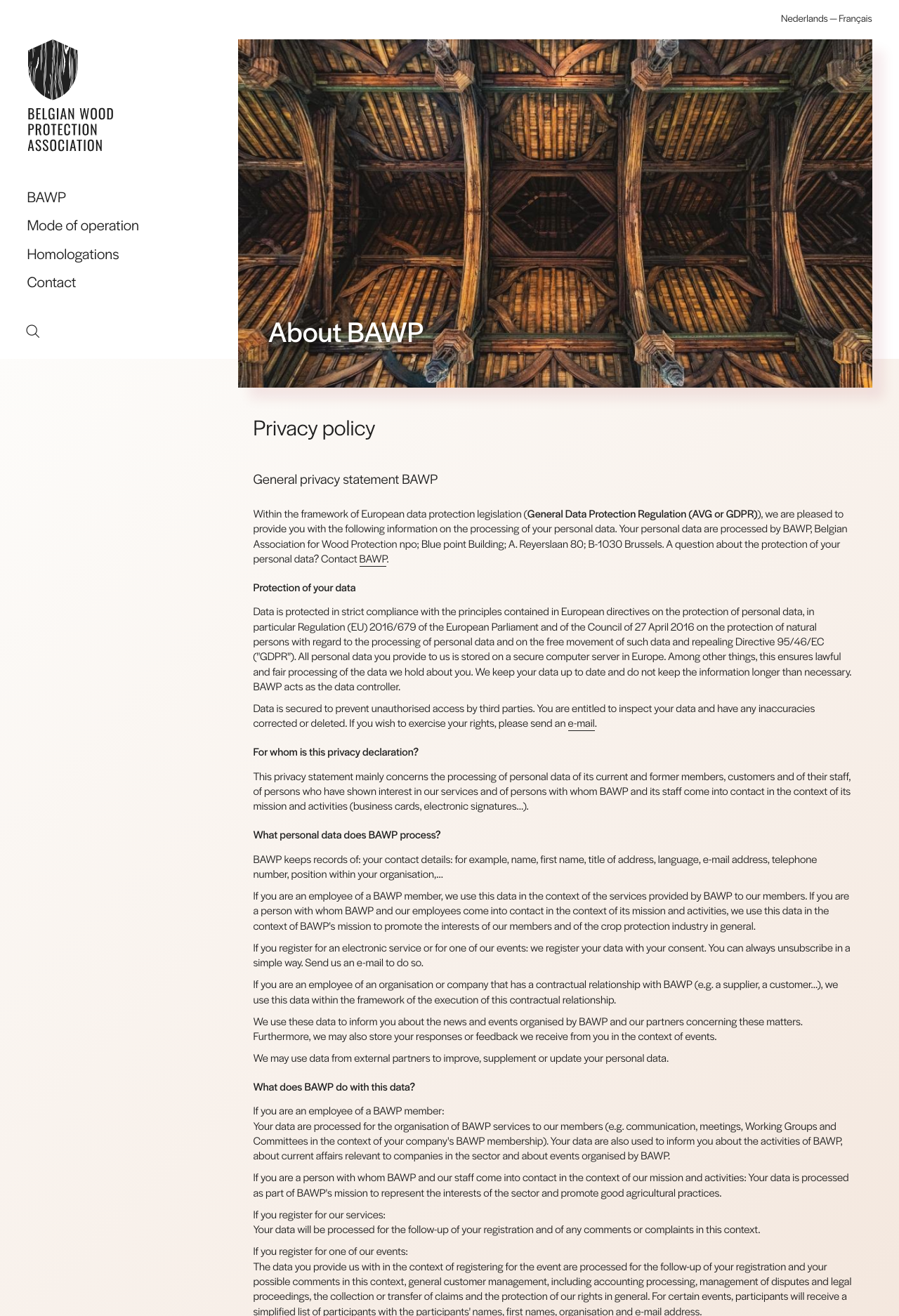Determine the bounding box coordinates of the section to be clicked to follow the instruction: "Click the Contact link". The coordinates should be given as four float numbers between 0 and 1, formatted as [left, top, right, bottom].

[0.03, 0.207, 0.265, 0.222]